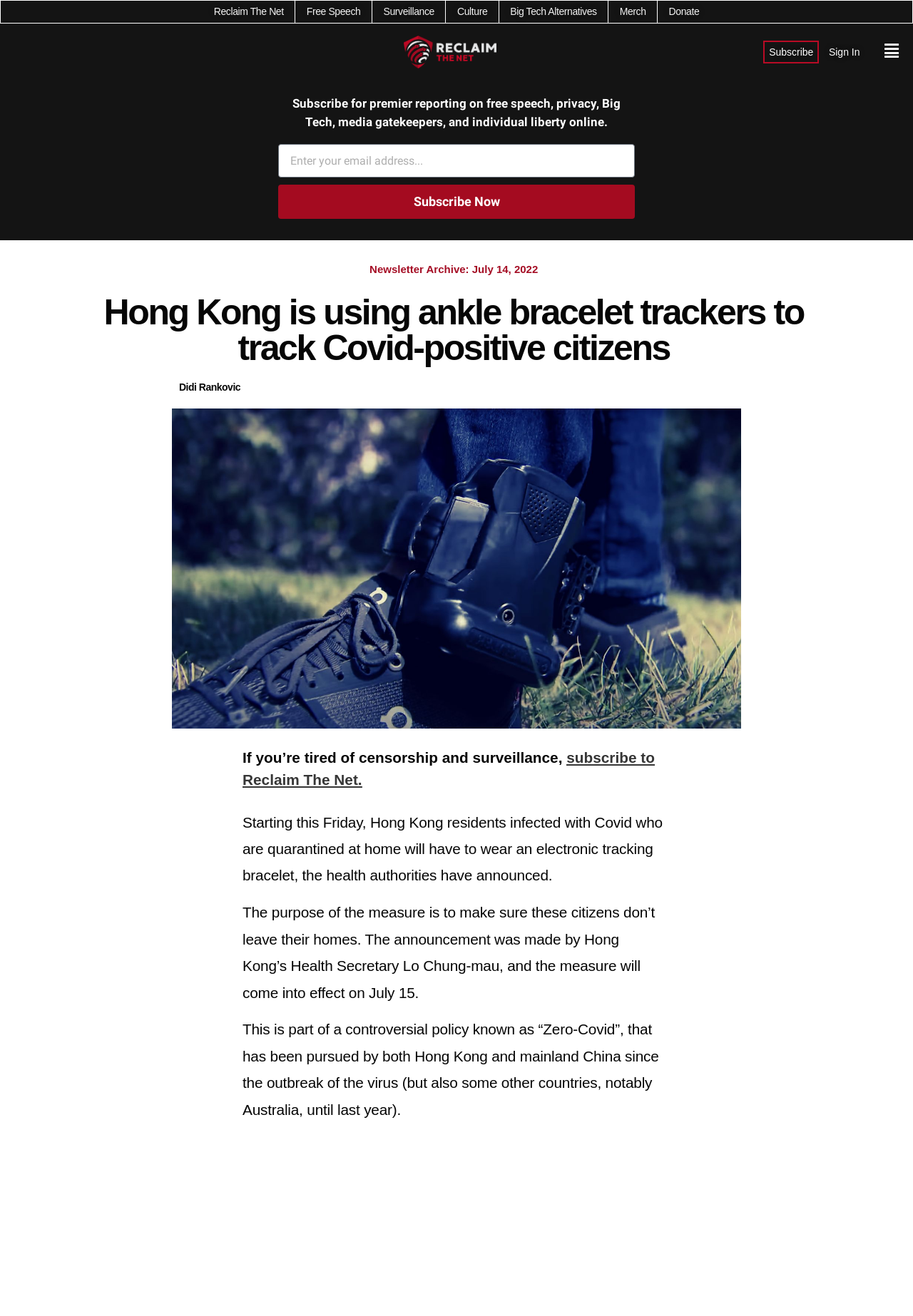Could you provide the bounding box coordinates for the portion of the screen to click to complete this instruction: "Click on the 'Didi Rankovic' link"?

[0.196, 0.289, 0.263, 0.3]